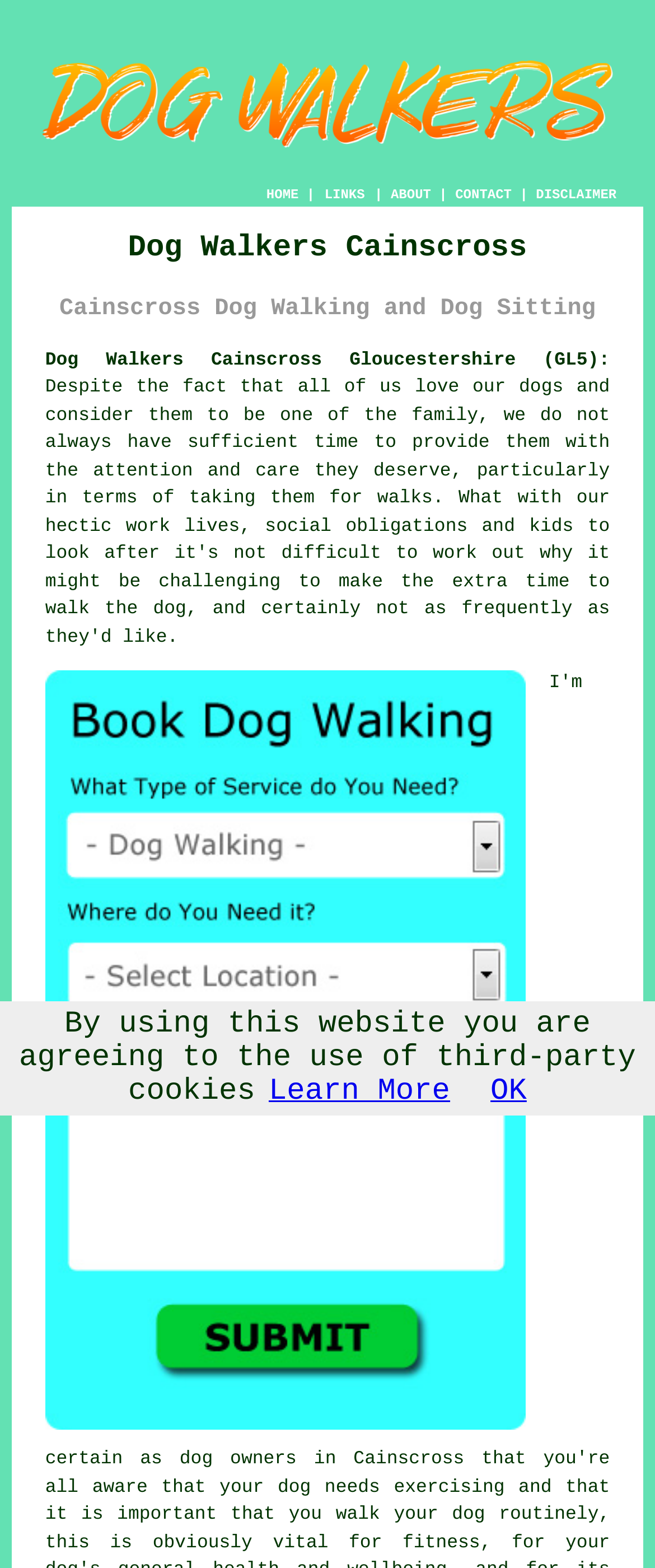Find the bounding box coordinates for the element described here: "ABOUT".

[0.597, 0.12, 0.658, 0.13]